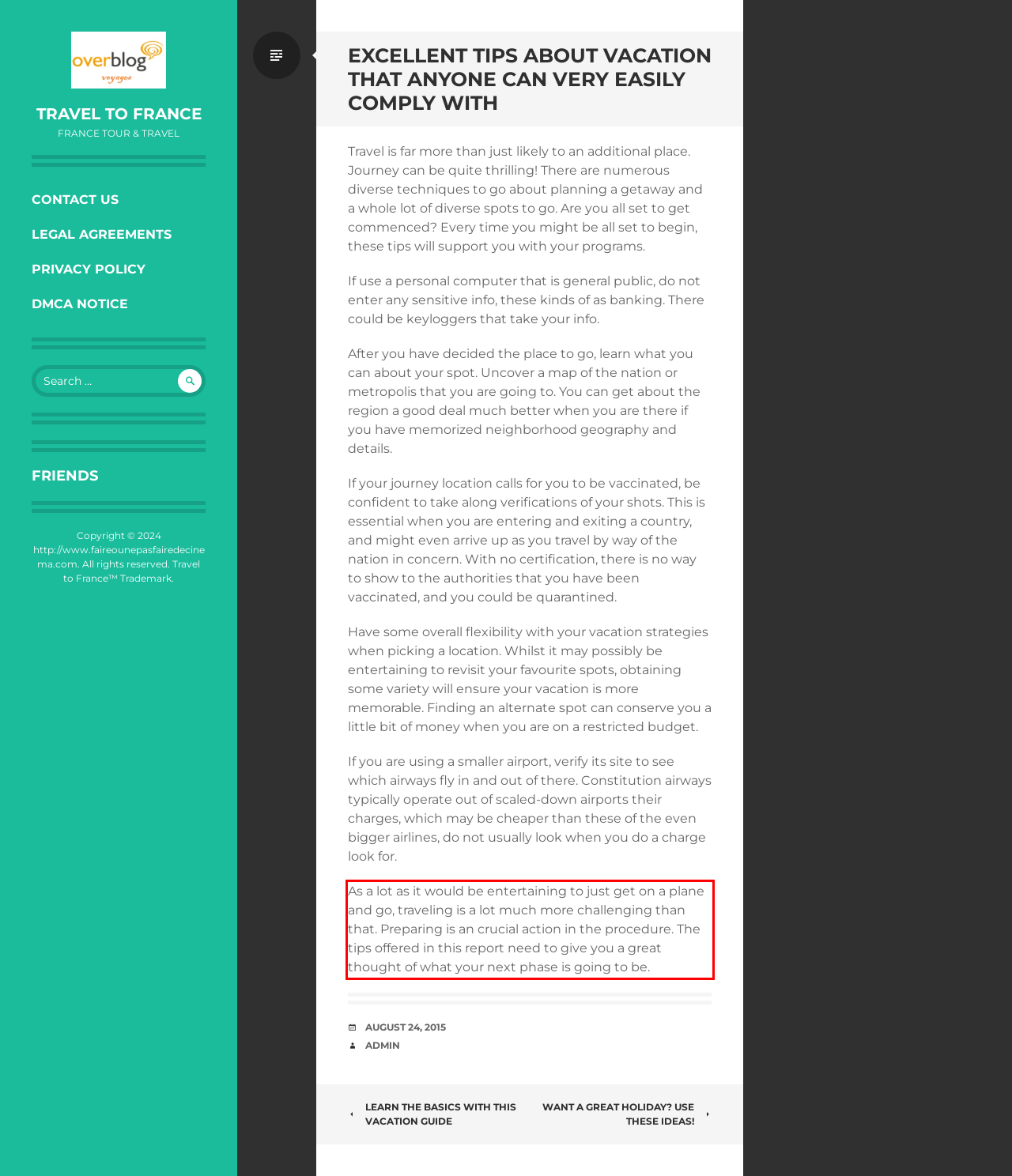Please use OCR to extract the text content from the red bounding box in the provided webpage screenshot.

As a lot as it would be entertaining to just get on a plane and go, traveling is a lot much more challenging than that. Preparing is an crucial action in the procedure. The tips offered in this report need to give you a great thought of what your next phase is going to be.